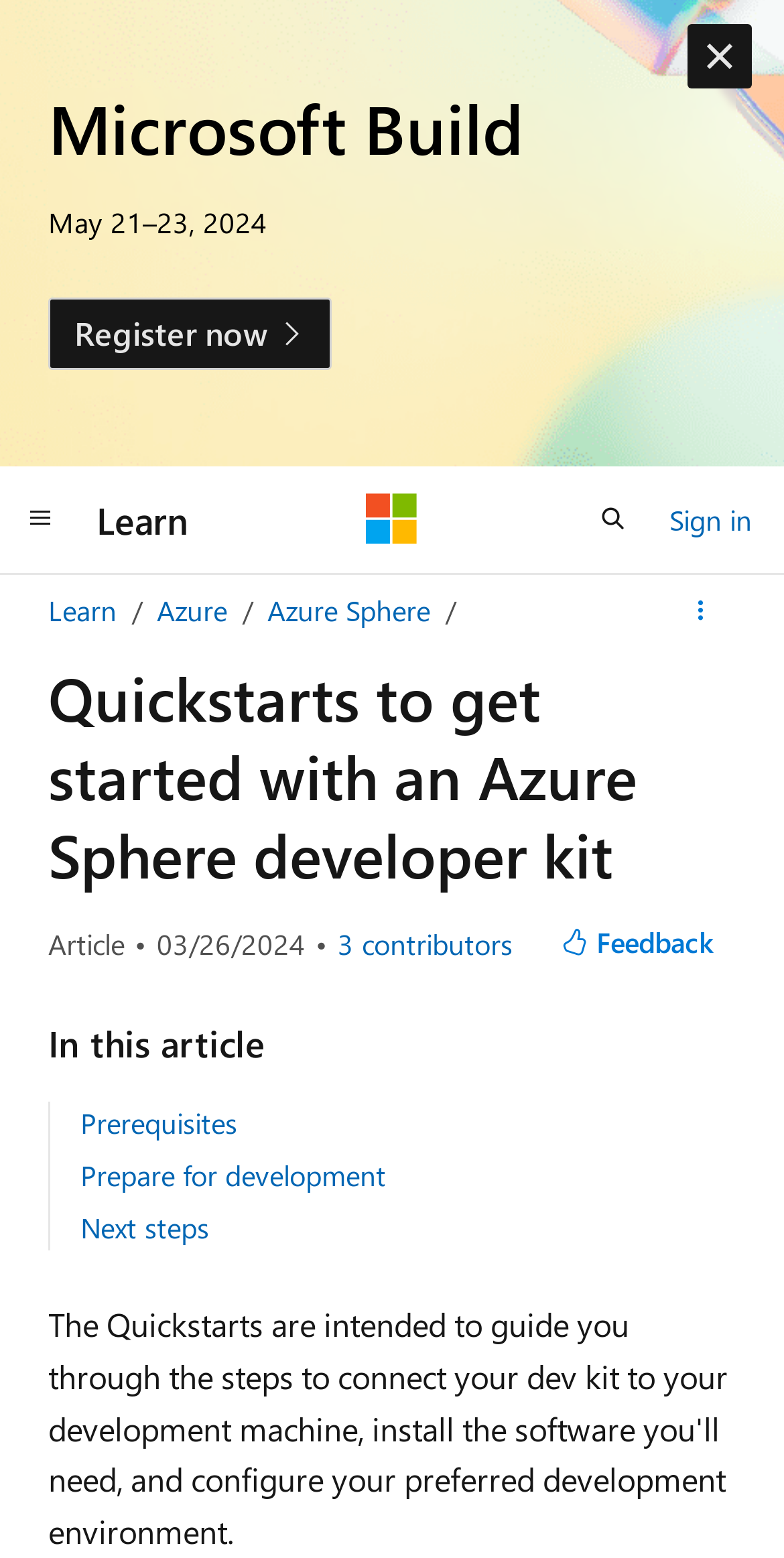Identify the bounding box coordinates for the UI element described as: "Feedback". The coordinates should be provided as four floats between 0 and 1: [left, top, right, bottom].

[0.688, 0.584, 0.938, 0.625]